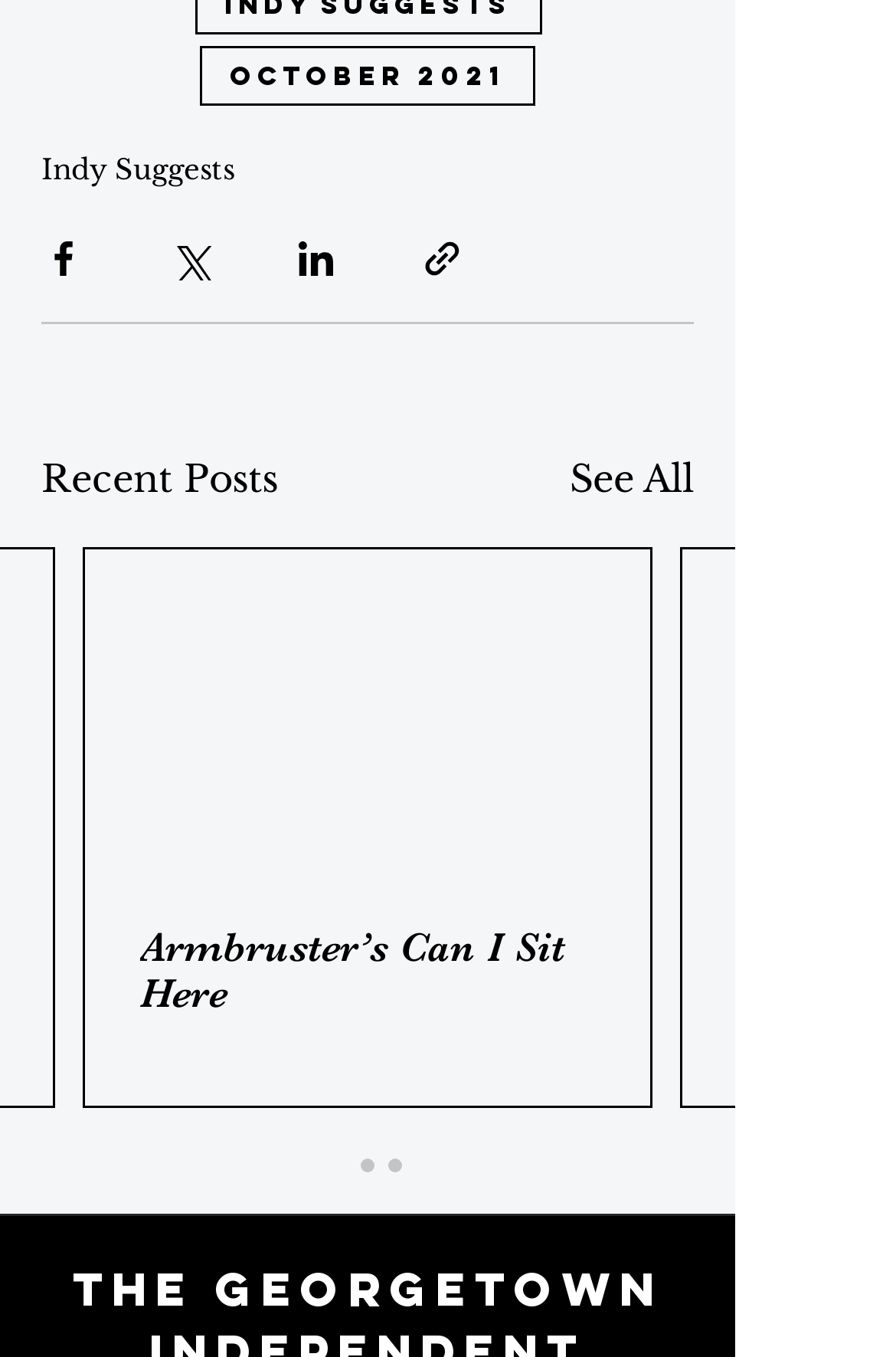Determine the bounding box coordinates of the section to be clicked to follow the instruction: "View recent posts". The coordinates should be given as four float numbers between 0 and 1, formatted as [left, top, right, bottom].

[0.046, 0.332, 0.31, 0.373]